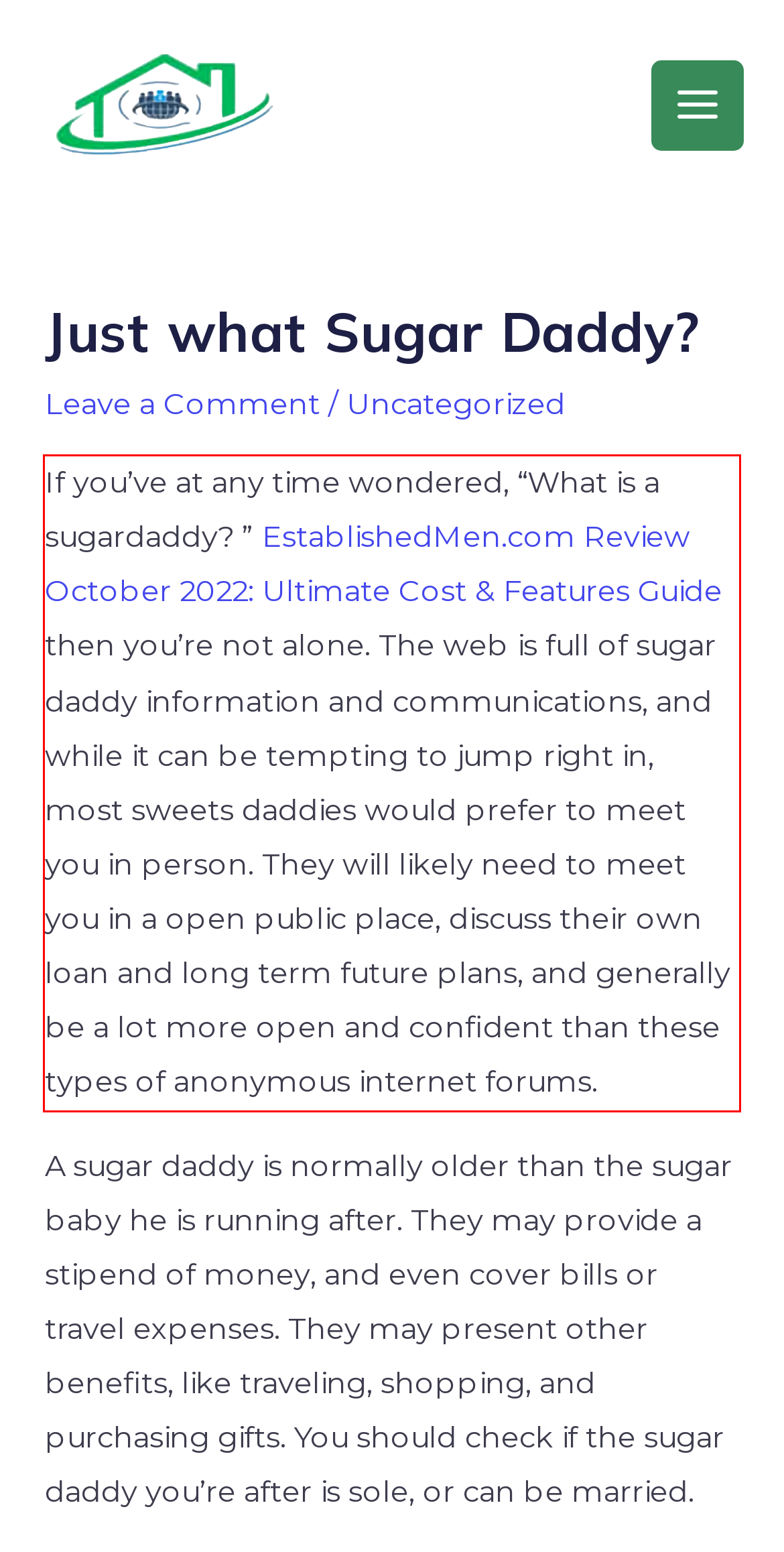Please perform OCR on the text content within the red bounding box that is highlighted in the provided webpage screenshot.

If you’ve at any time wondered, “What is a sugardaddy? ” EstablishedMen.com Review October 2022: Ultimate Cost & Features Guide then you’re not alone. The web is full of sugar daddy information and communications, and while it can be tempting to jump right in, most sweets daddies would prefer to meet you in person. They will likely need to meet you in a open public place, discuss their own loan and long term future plans, and generally be a lot more open and confident than these types of anonymous internet forums.